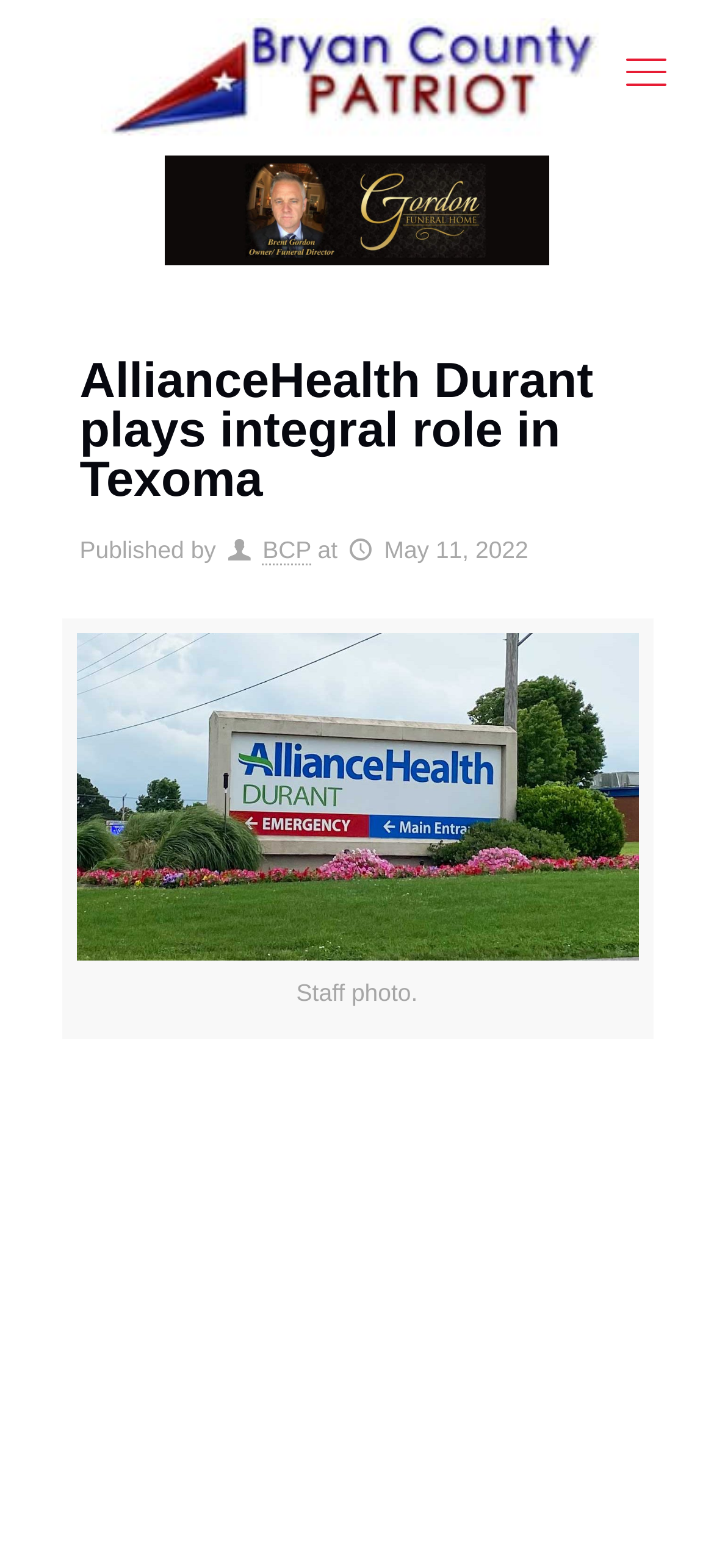What is the caption of the image?
Can you give a detailed and elaborate answer to the question?

The caption of the image can be found by looking at the StaticText element with the text 'Staff photo.' which is located below the image.